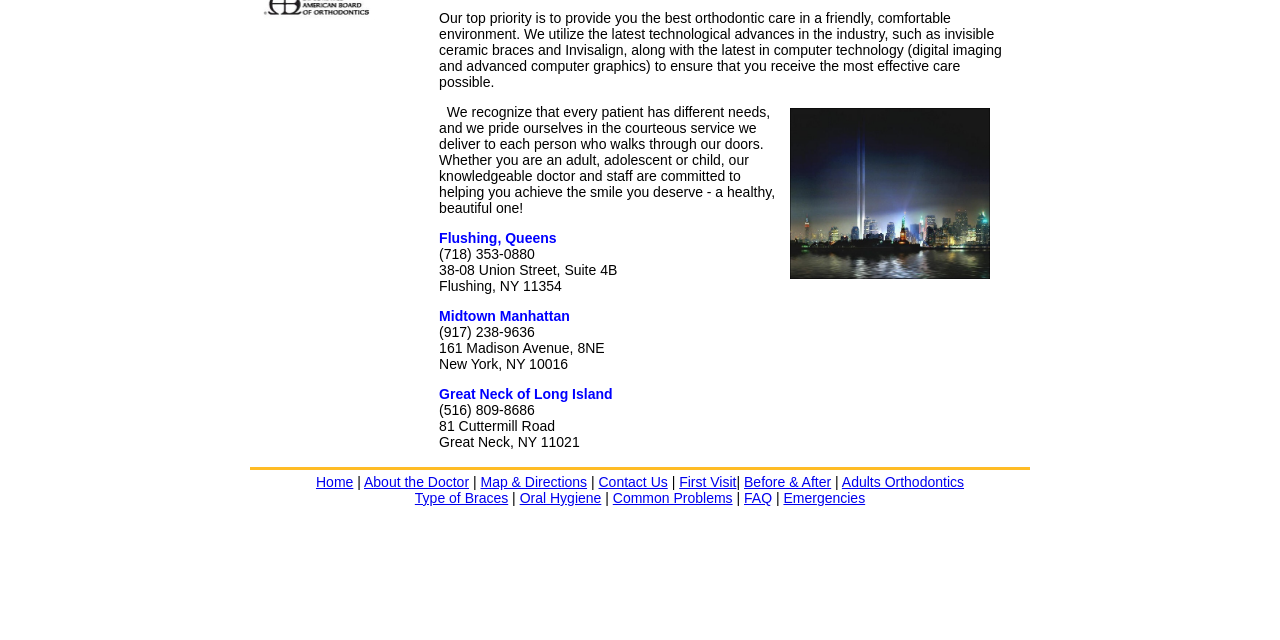Mark the bounding box of the element that matches the following description: "Harness acquires Split Software".

None